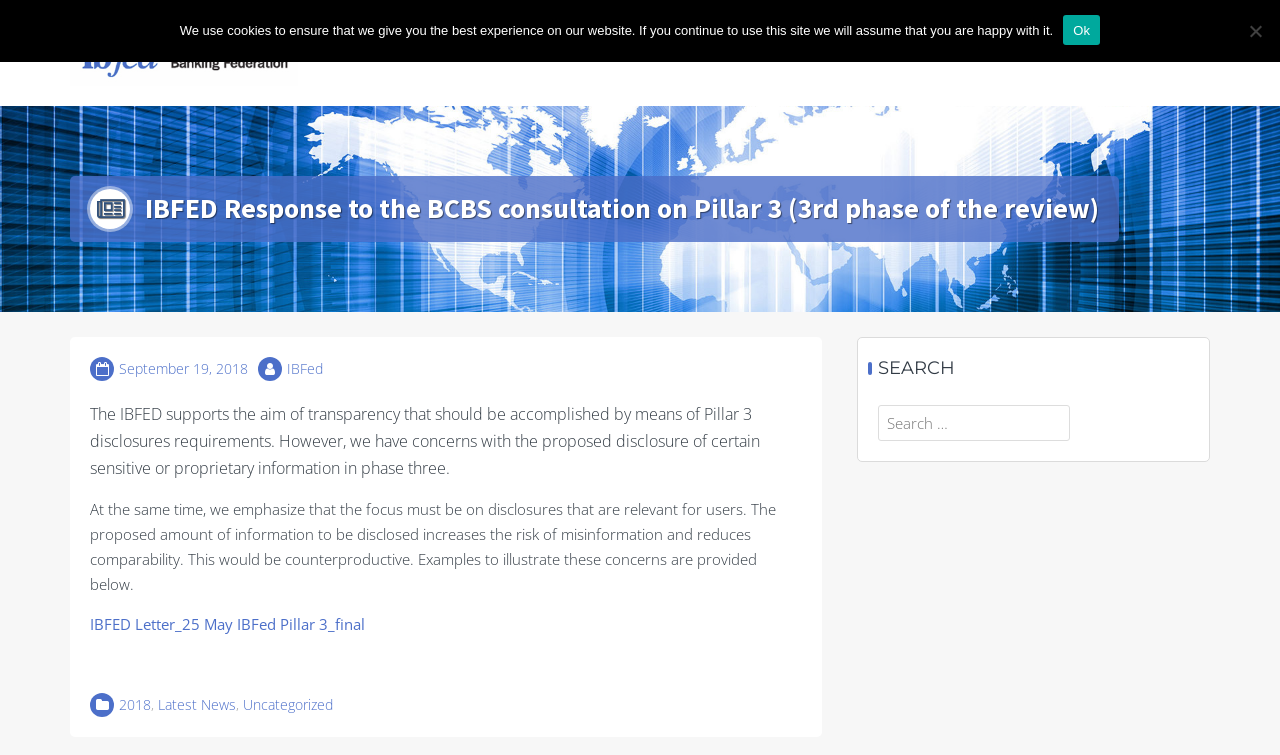Please identify the bounding box coordinates of the element's region that I should click in order to complete the following instruction: "Search for something". The bounding box coordinates consist of four float numbers between 0 and 1, i.e., [left, top, right, bottom].

[0.686, 0.536, 0.836, 0.584]